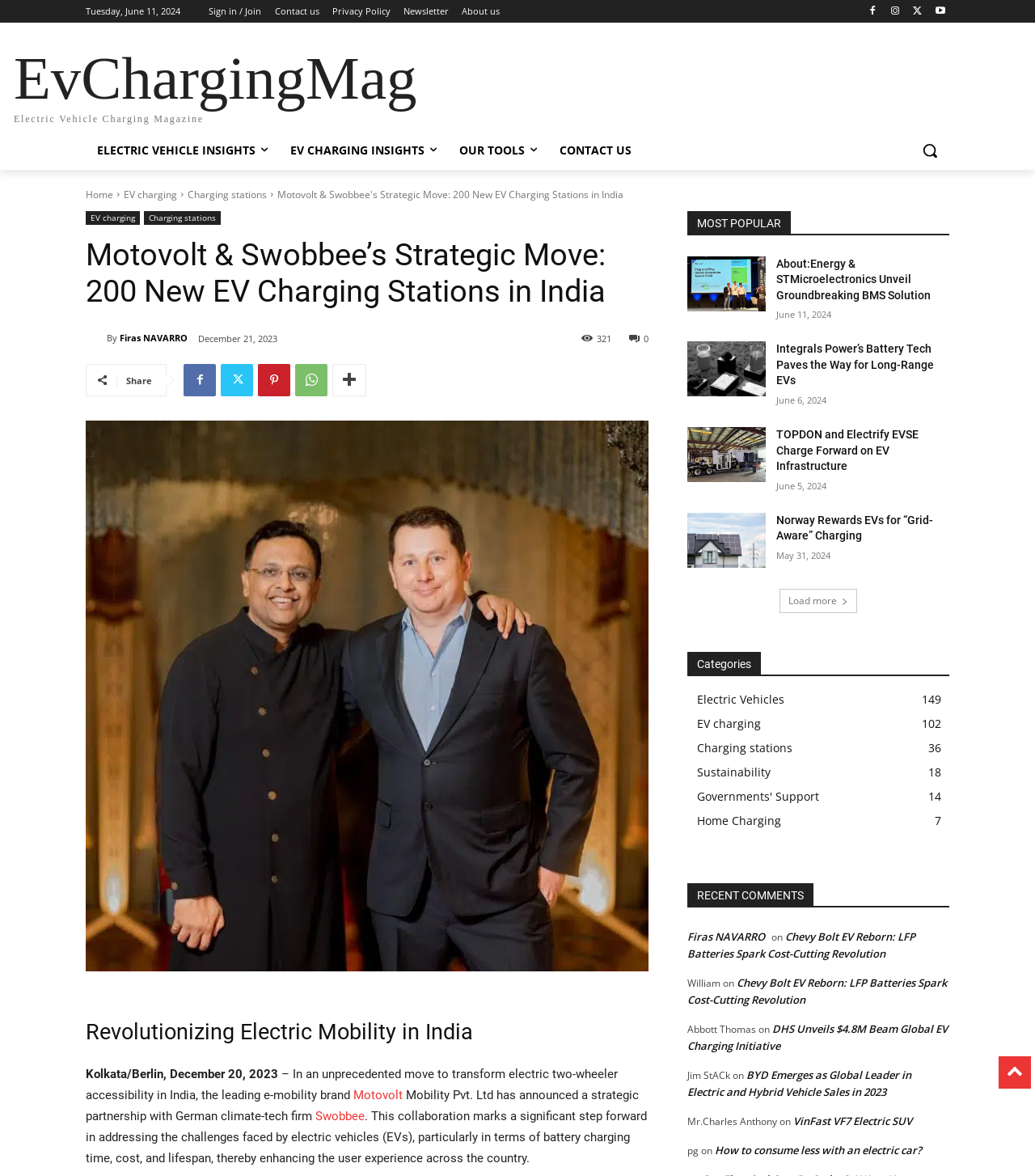Point out the bounding box coordinates of the section to click in order to follow this instruction: "Load more articles".

[0.753, 0.501, 0.828, 0.521]